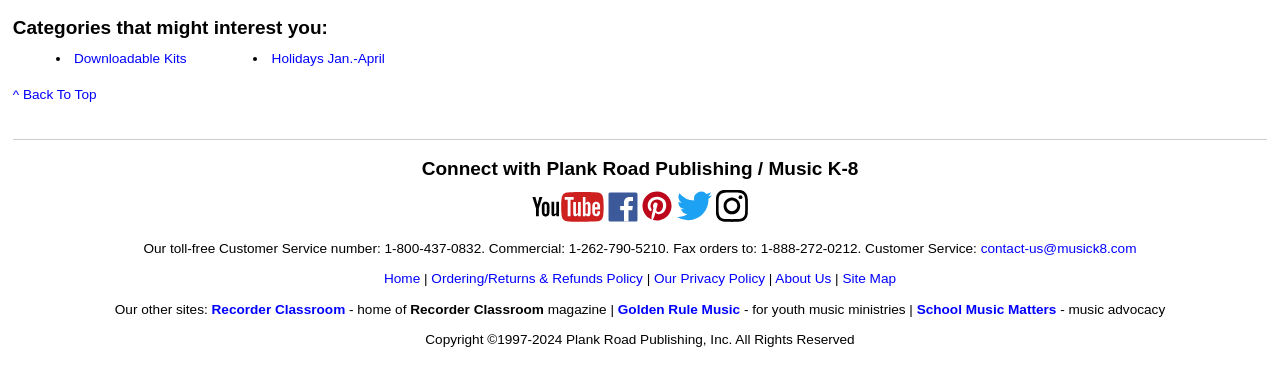Locate the bounding box coordinates of the element that should be clicked to execute the following instruction: "Search for something".

None